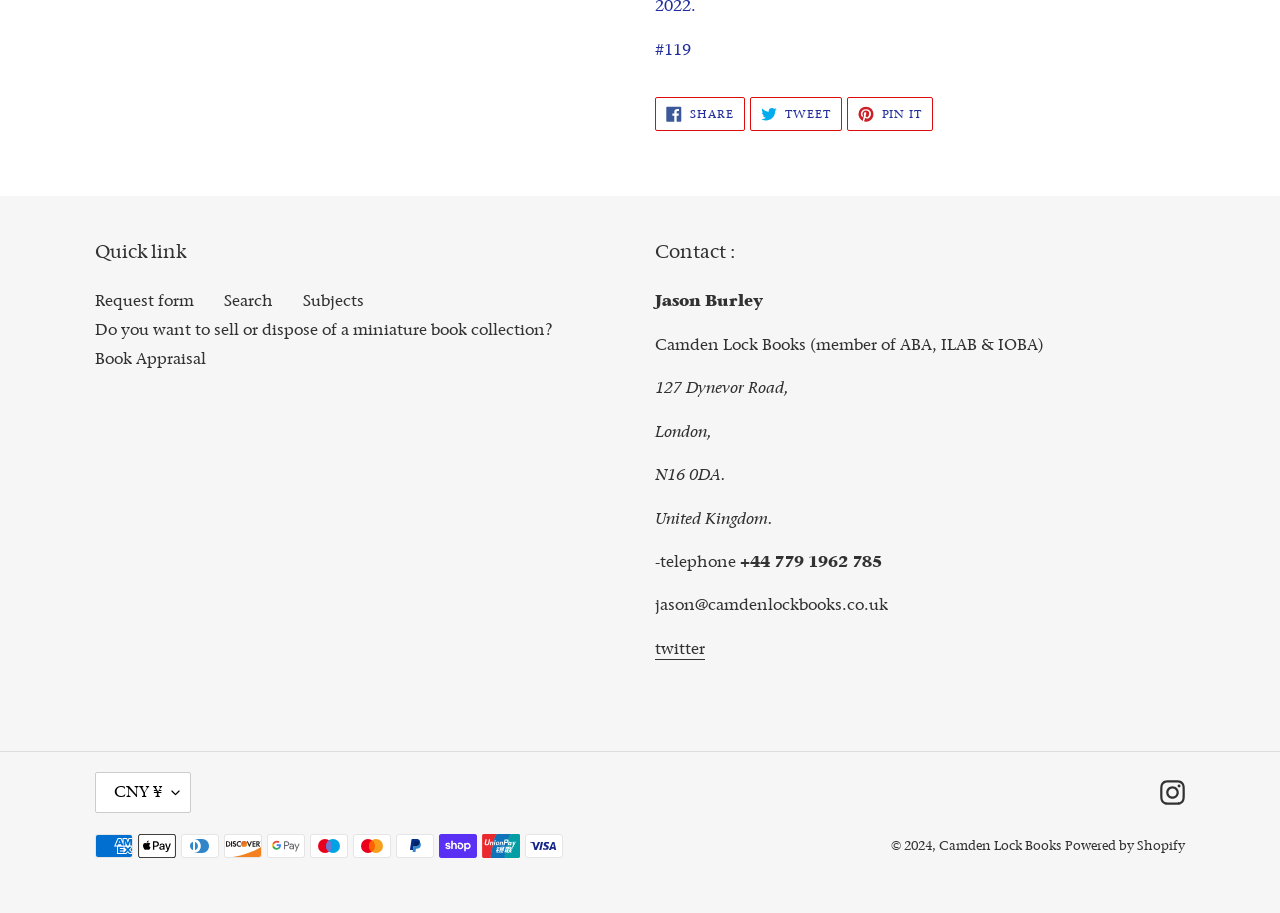What is the email address of the bookstore?
Answer the question with as much detail as possible.

I found the email address by looking at the contact information section, where it says 'jason@camdenlockbooks.co.uk'.